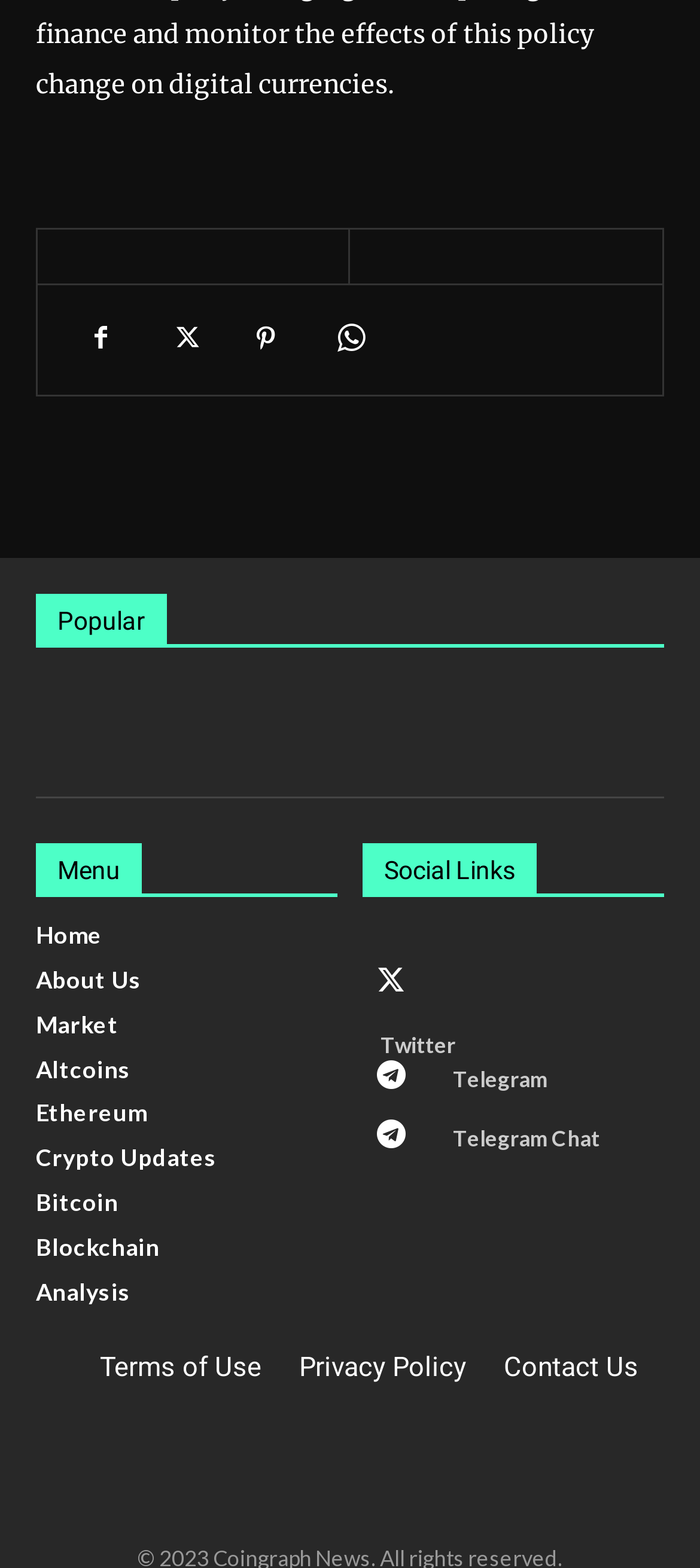Identify the bounding box coordinates for the UI element mentioned here: "parent_node: Telegram Chat title="Telegram"". Provide the coordinates as four float values between 0 and 1, i.e., [left, top, right, bottom].

[0.518, 0.707, 0.6, 0.744]